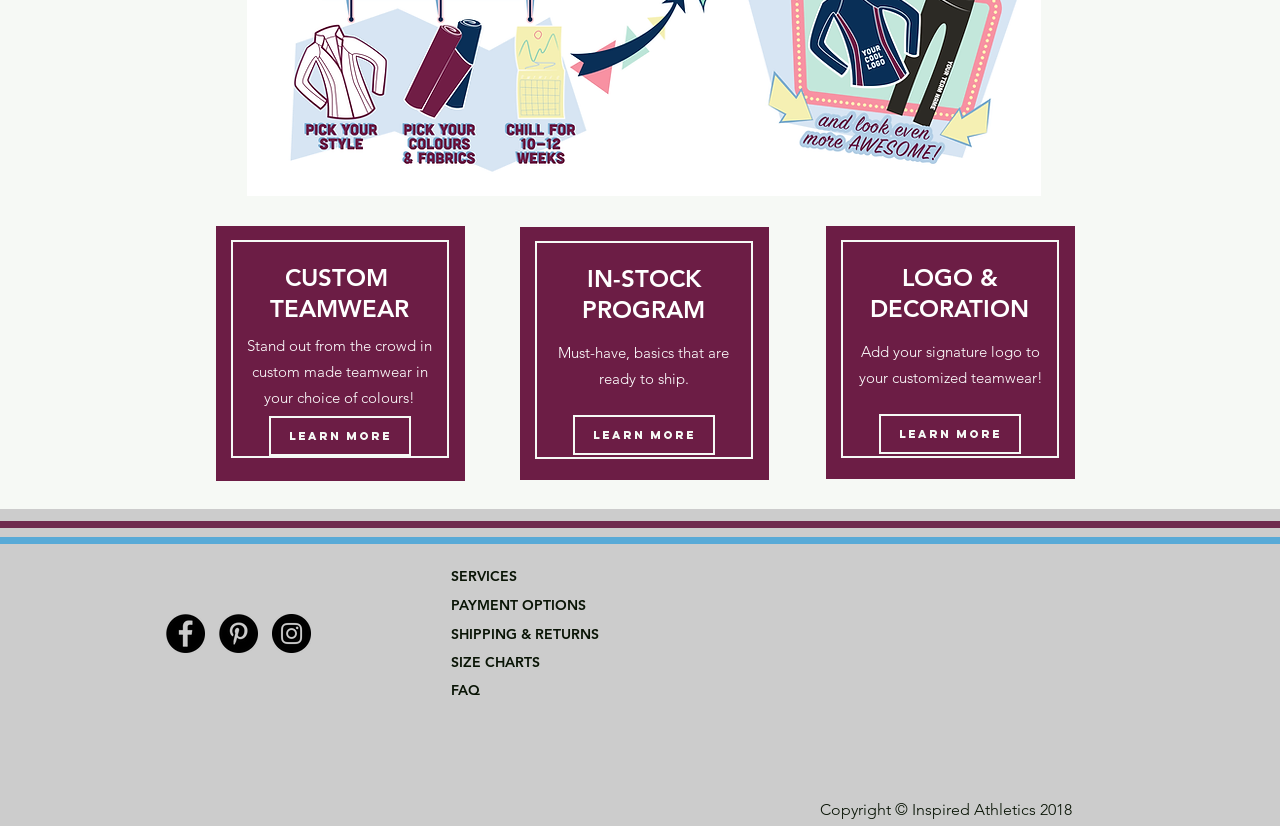Please respond in a single word or phrase: 
What is the copyright information of the website?

Inspired Athletics 2018